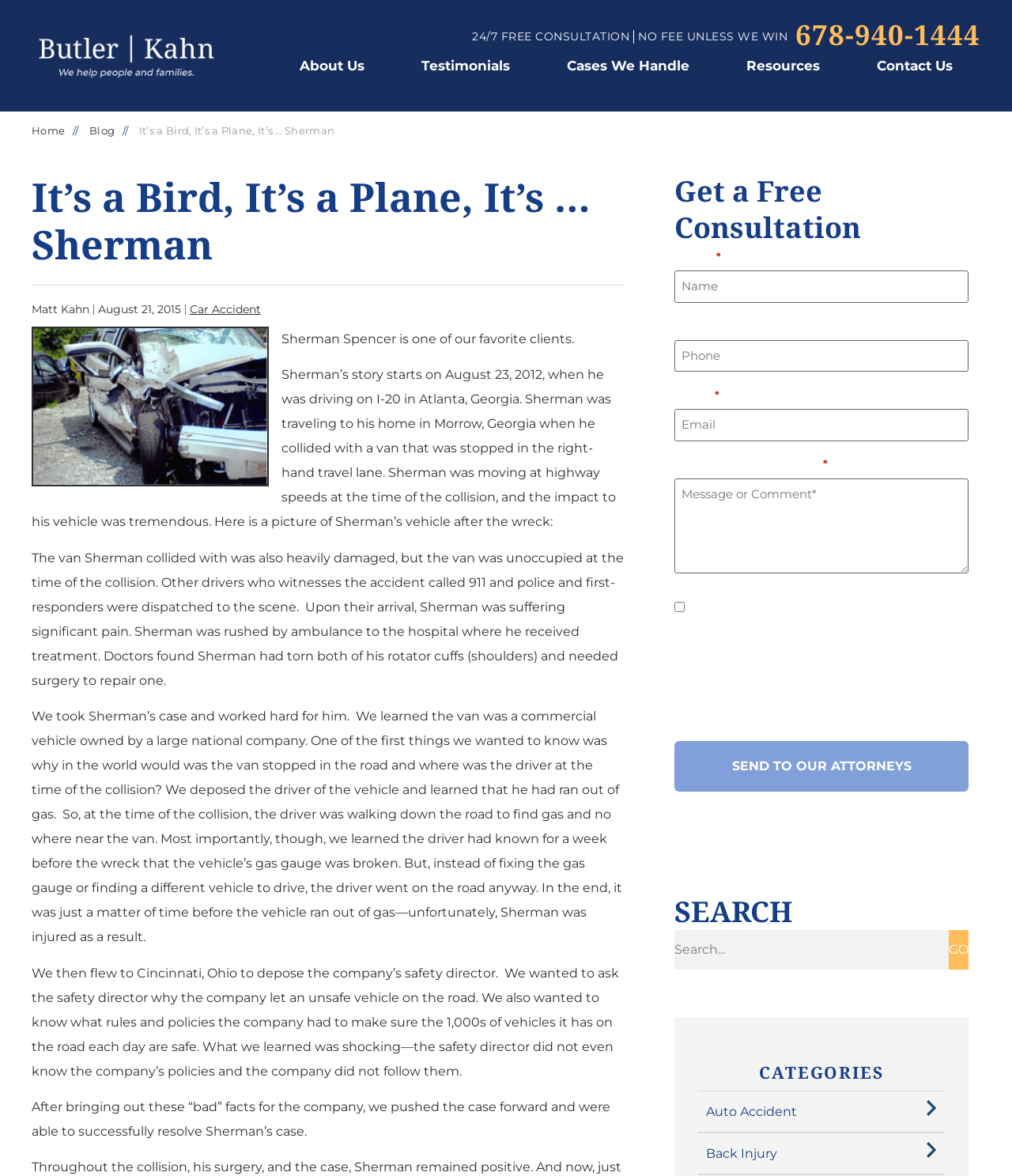Give a succinct answer to this question in a single word or phrase: 
What is the purpose of the form on the webpage?

To get a free consultation